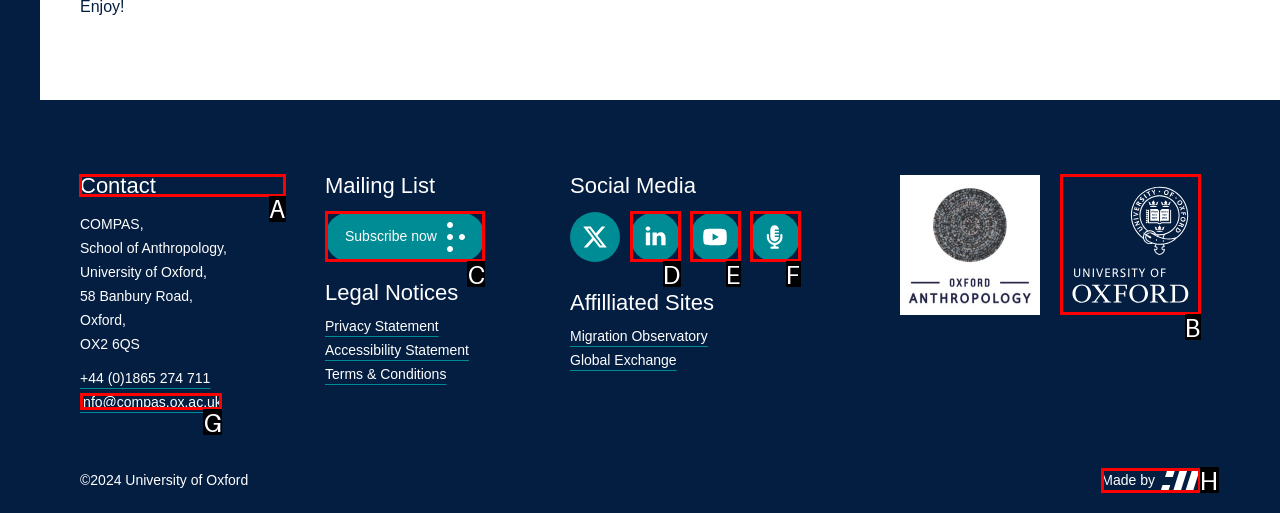Indicate the HTML element that should be clicked to perform the task: Contact COMPAS Reply with the letter corresponding to the chosen option.

A